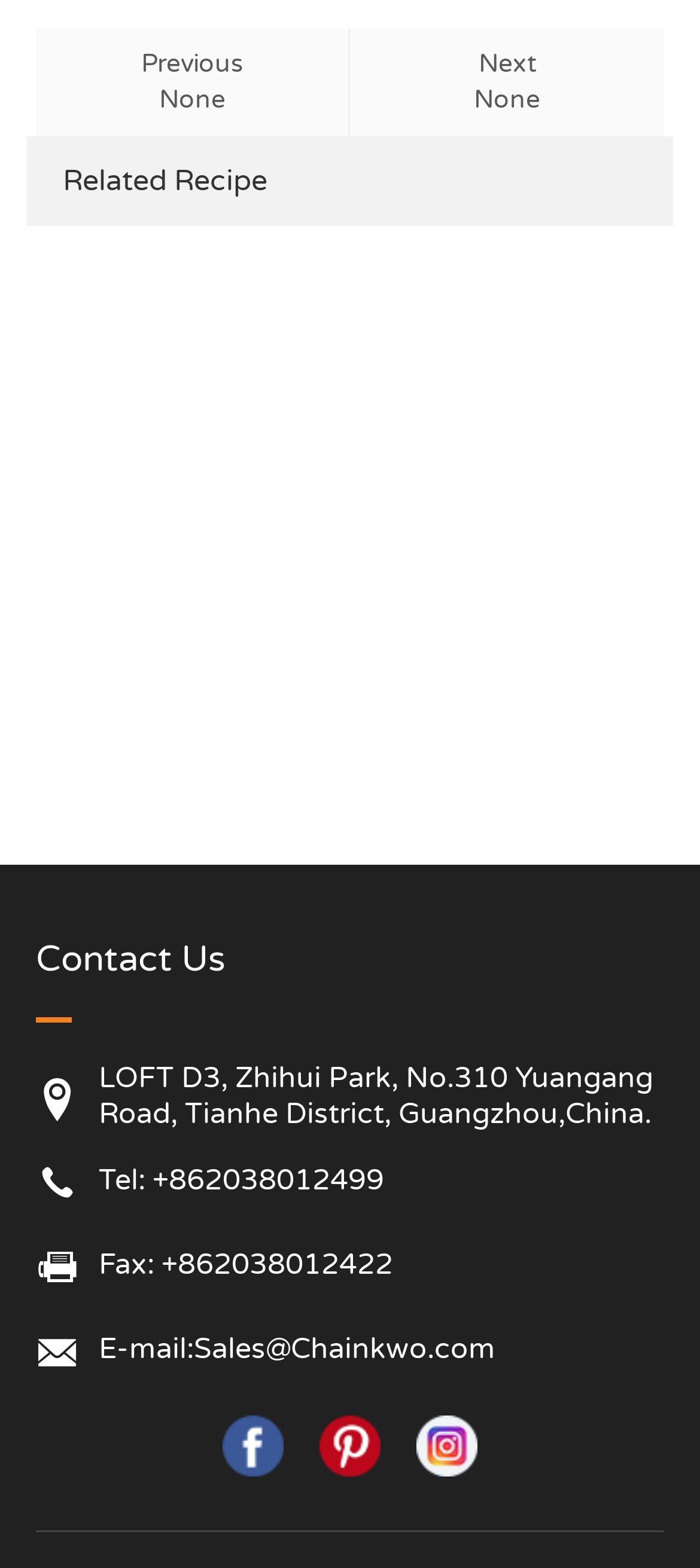Use a single word or phrase to respond to the question:
What is the previous button for?

Navigating to previous recipe